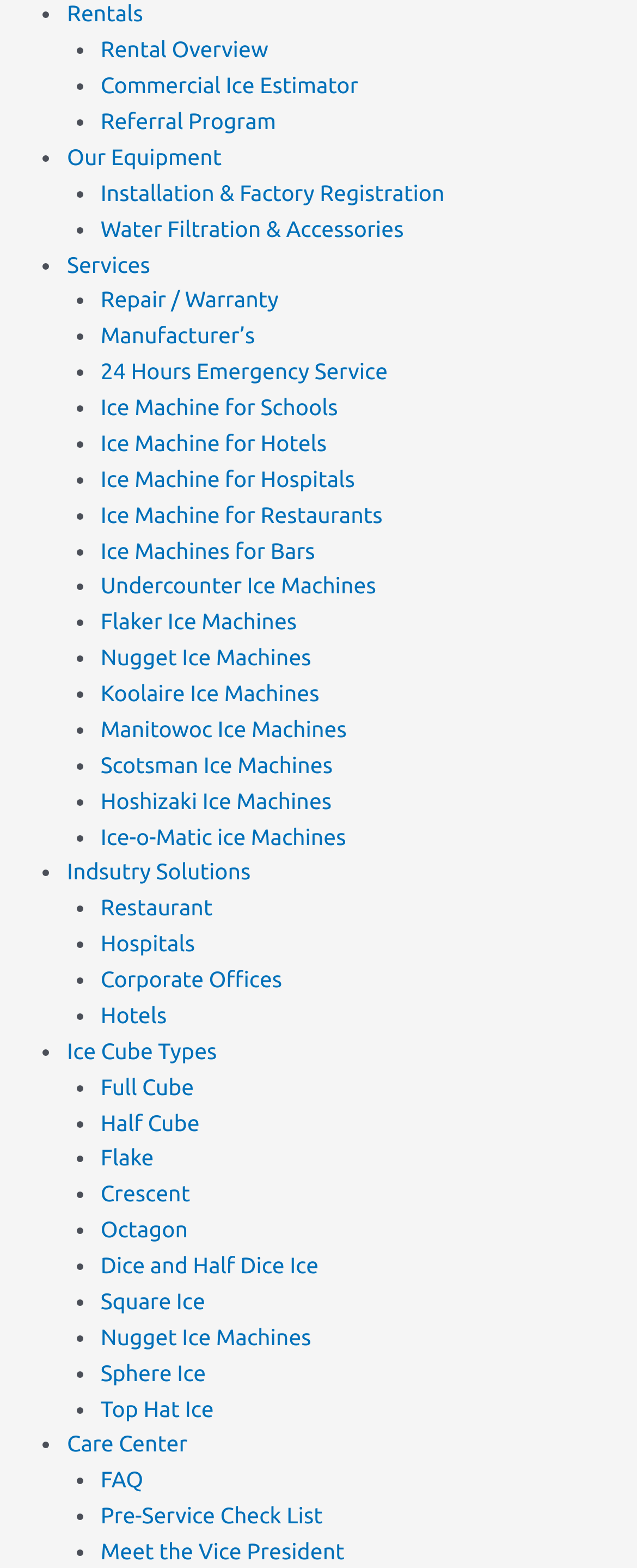What is the purpose of the 'Care Center'?
Please provide an in-depth and detailed response to the question.

The 'Care Center' link is likely a support or resource center for customers, as it is listed alongside other links like 'FAQ' and 'Pre-Service Check List'.